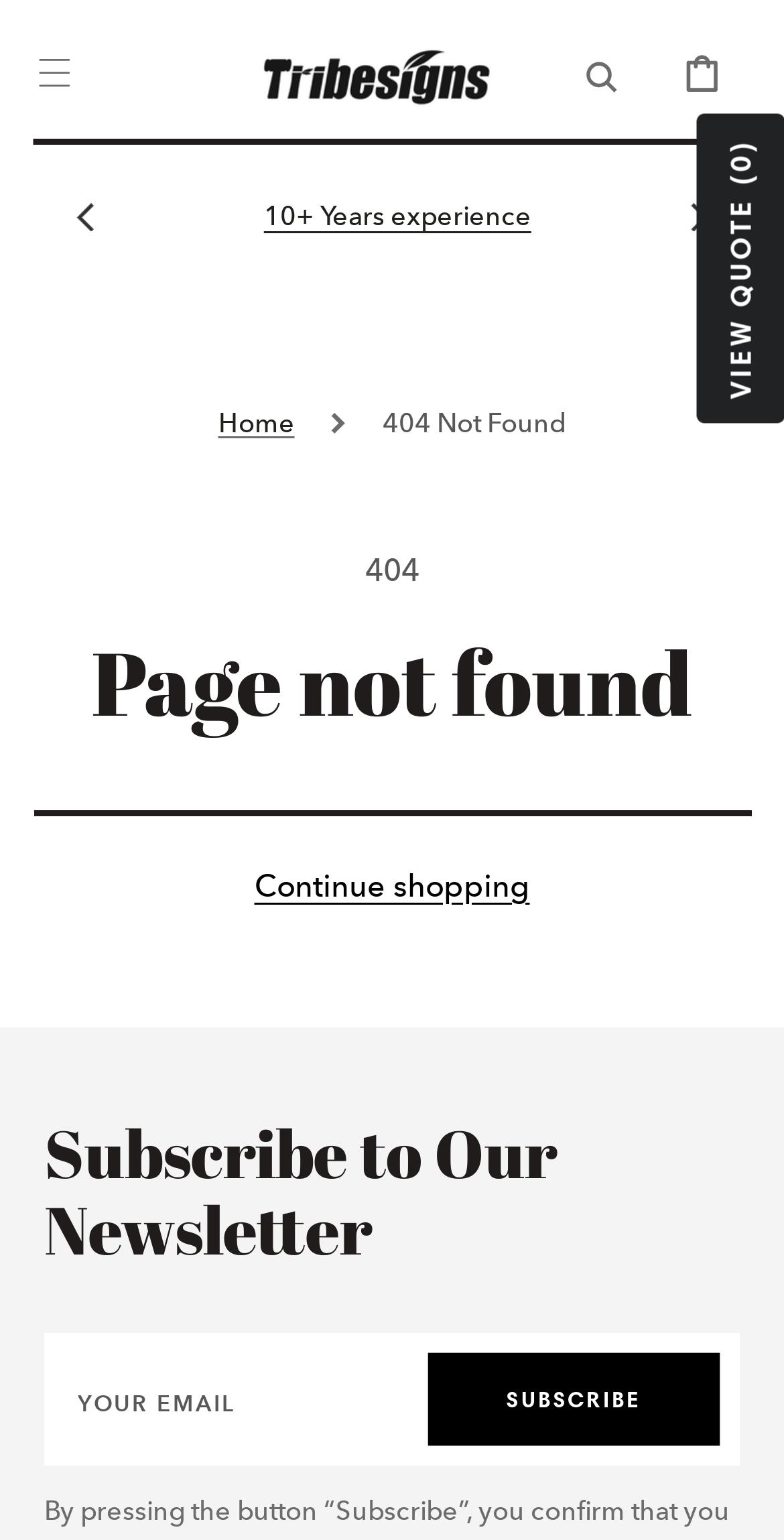What is the purpose of the 'Search' button?
Using the image as a reference, deliver a detailed and thorough answer to the question.

The 'Search' button is a control element that, when clicked, allows users to search for specific content or products on the website, as indicated by its hasPopup property set to dialog.